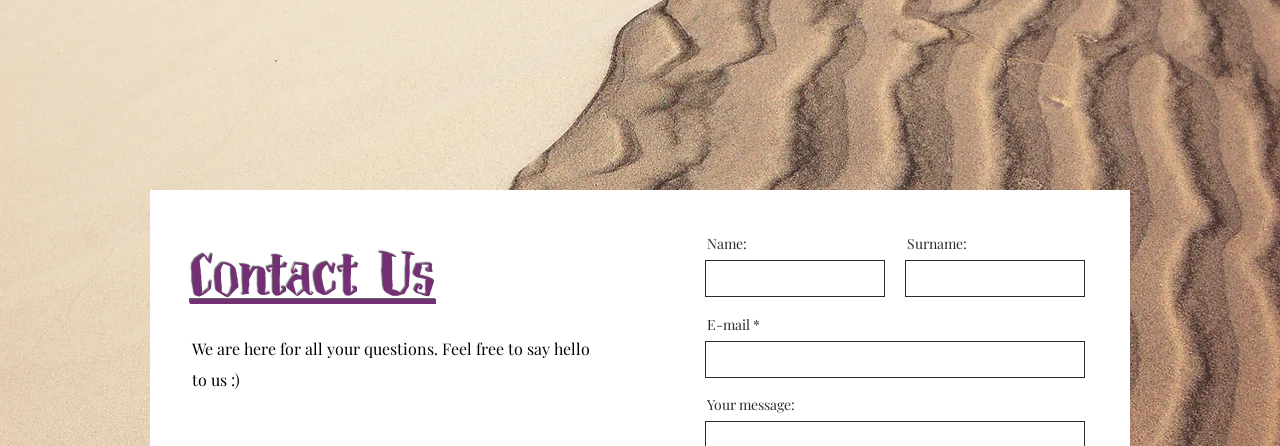Elaborate on the elements present in the image.

In this image, a contact form is prominently displayed against a backdrop of textured sand dunes. The top of the form features a bold, stylized heading that reads "Contact Us," inviting visitors to engage with the site. Beneath it, a warm message assures users that the company is available for any questions, encouraging a friendly interaction. The form includes labeled fields for the user's name, surname, email address (with an asterisk indicating required information), and a designated space for a message. Overall, the design exudes a welcoming atmosphere, seamlessly blending functionality with an inviting aesthetic, set against a soothing natural backdrop.